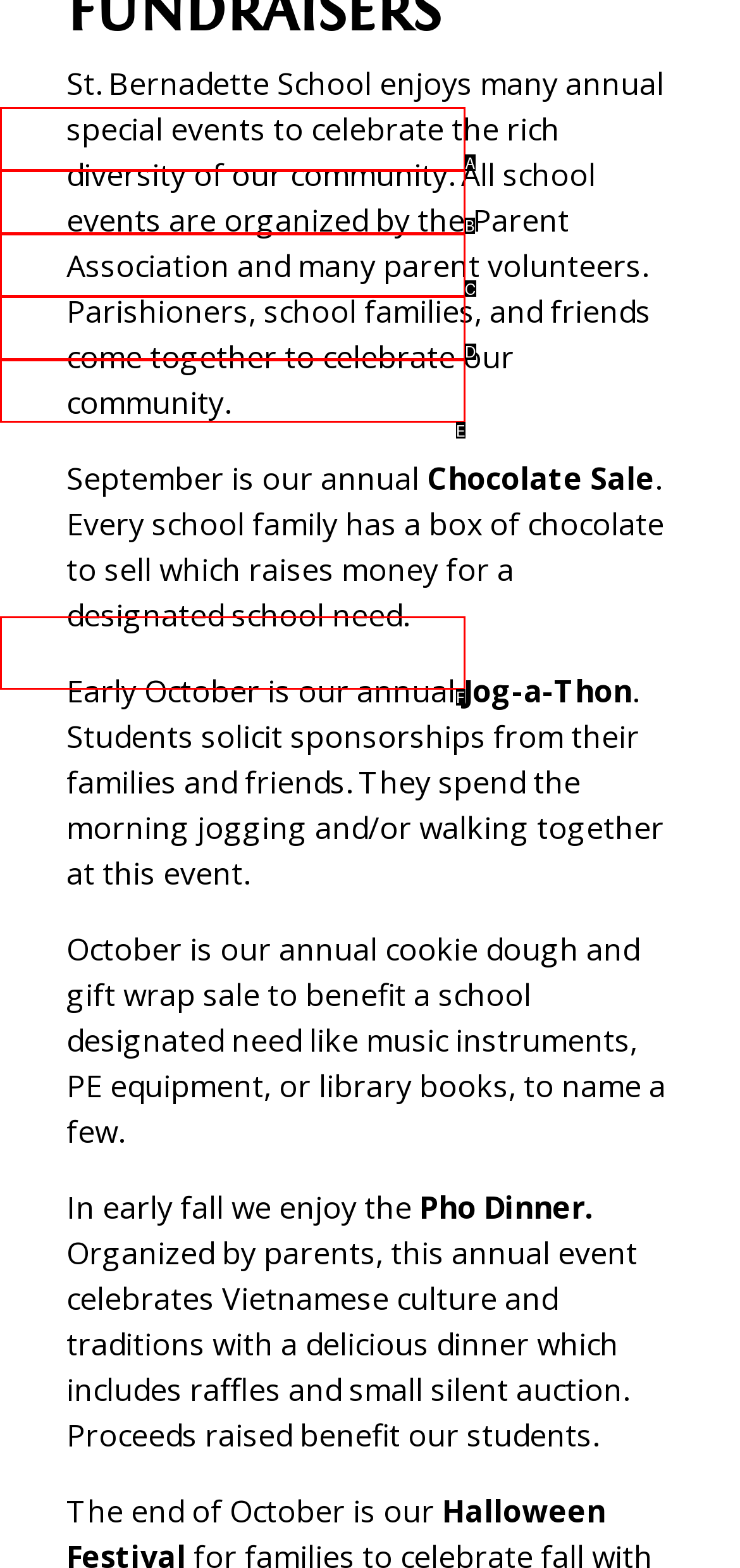Find the option that best fits the description: Calendar. Answer with the letter of the option.

F